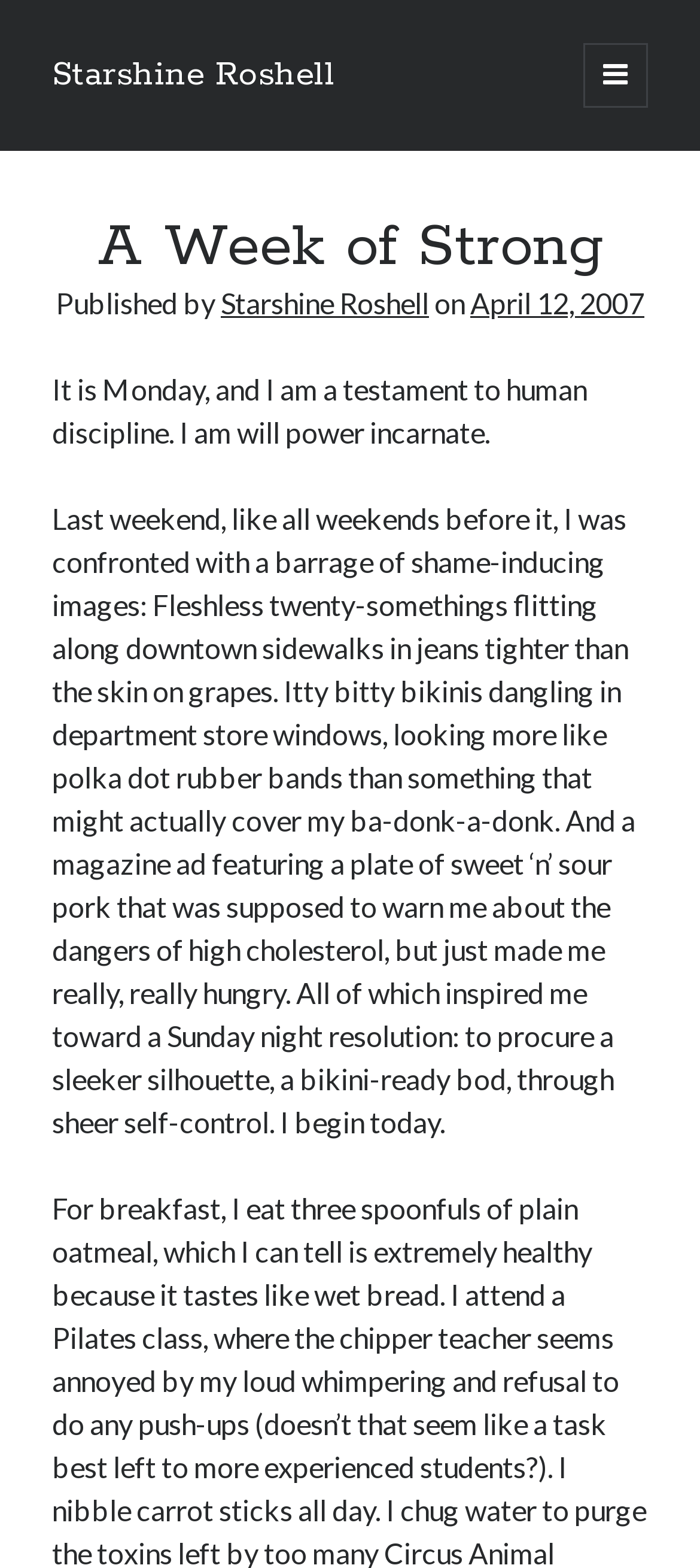Find the bounding box coordinates of the element to click in order to complete the given instruction: "View the Archives."

[0.077, 0.576, 0.923, 0.604]